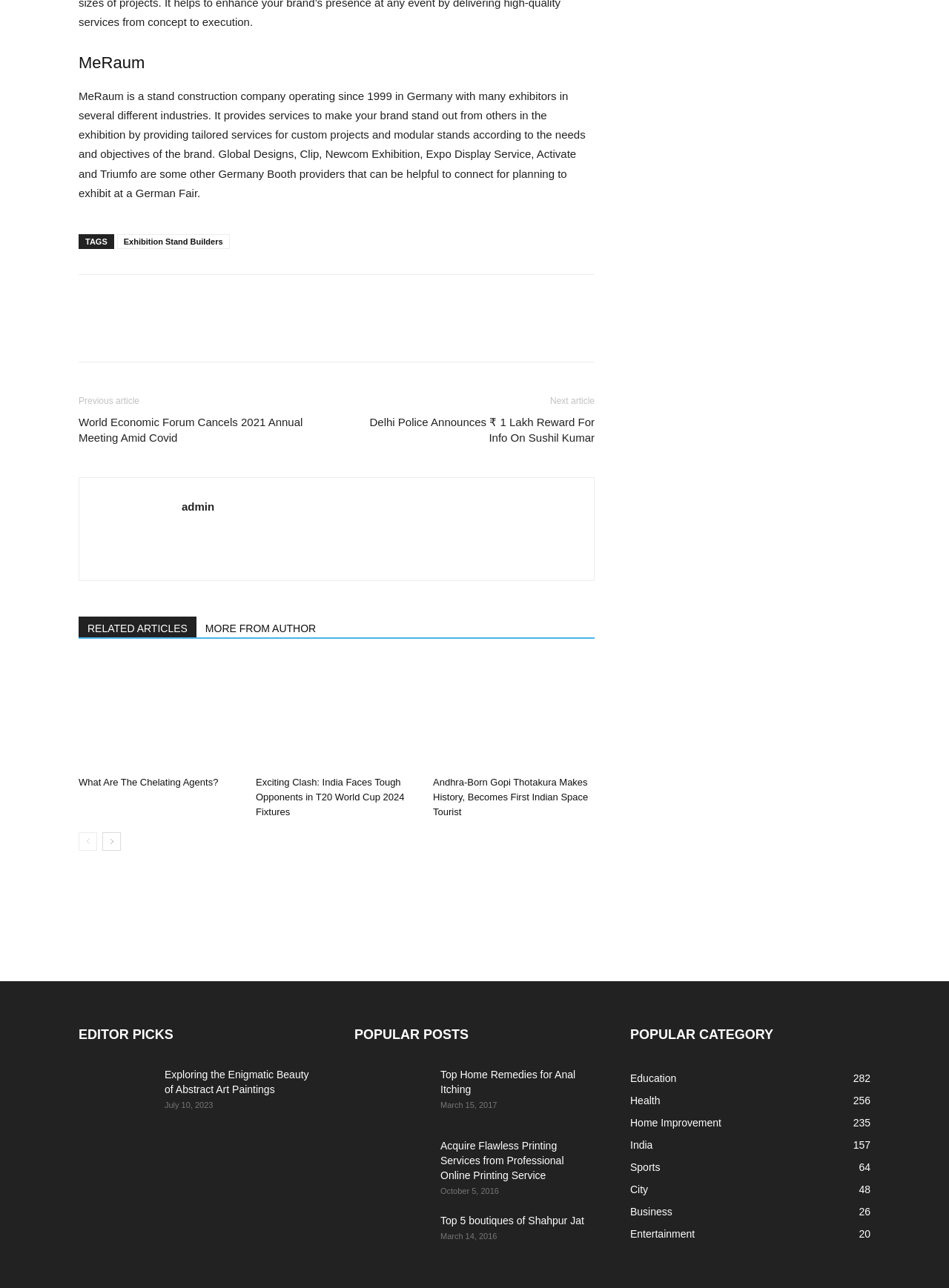Given the element description: "Home Improvement235", predict the bounding box coordinates of the UI element it refers to, using four float numbers between 0 and 1, i.e., [left, top, right, bottom].

[0.664, 0.867, 0.76, 0.876]